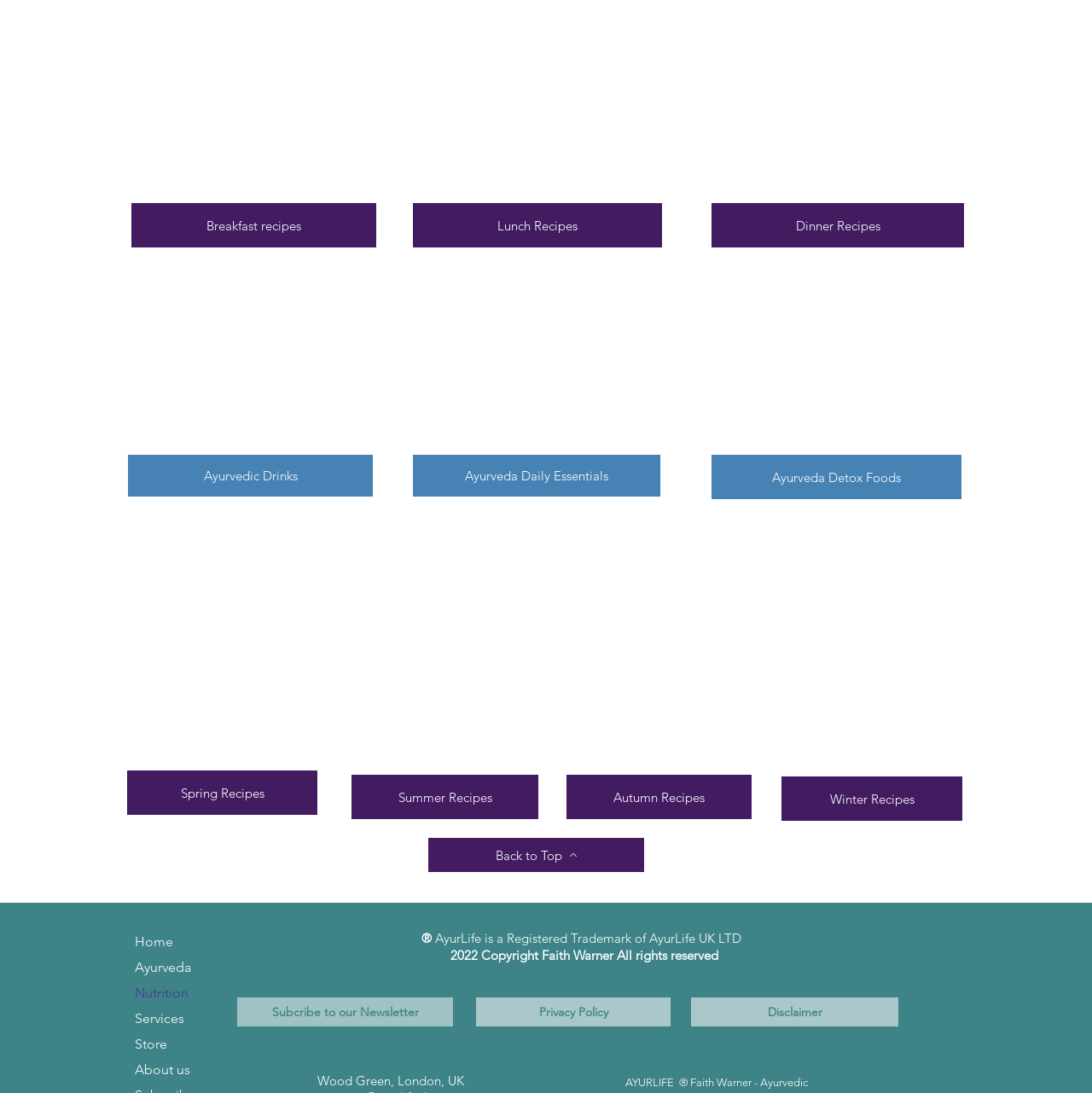Please specify the bounding box coordinates for the clickable region that will help you carry out the instruction: "Subscribe to our Newsletter".

[0.217, 0.913, 0.415, 0.939]